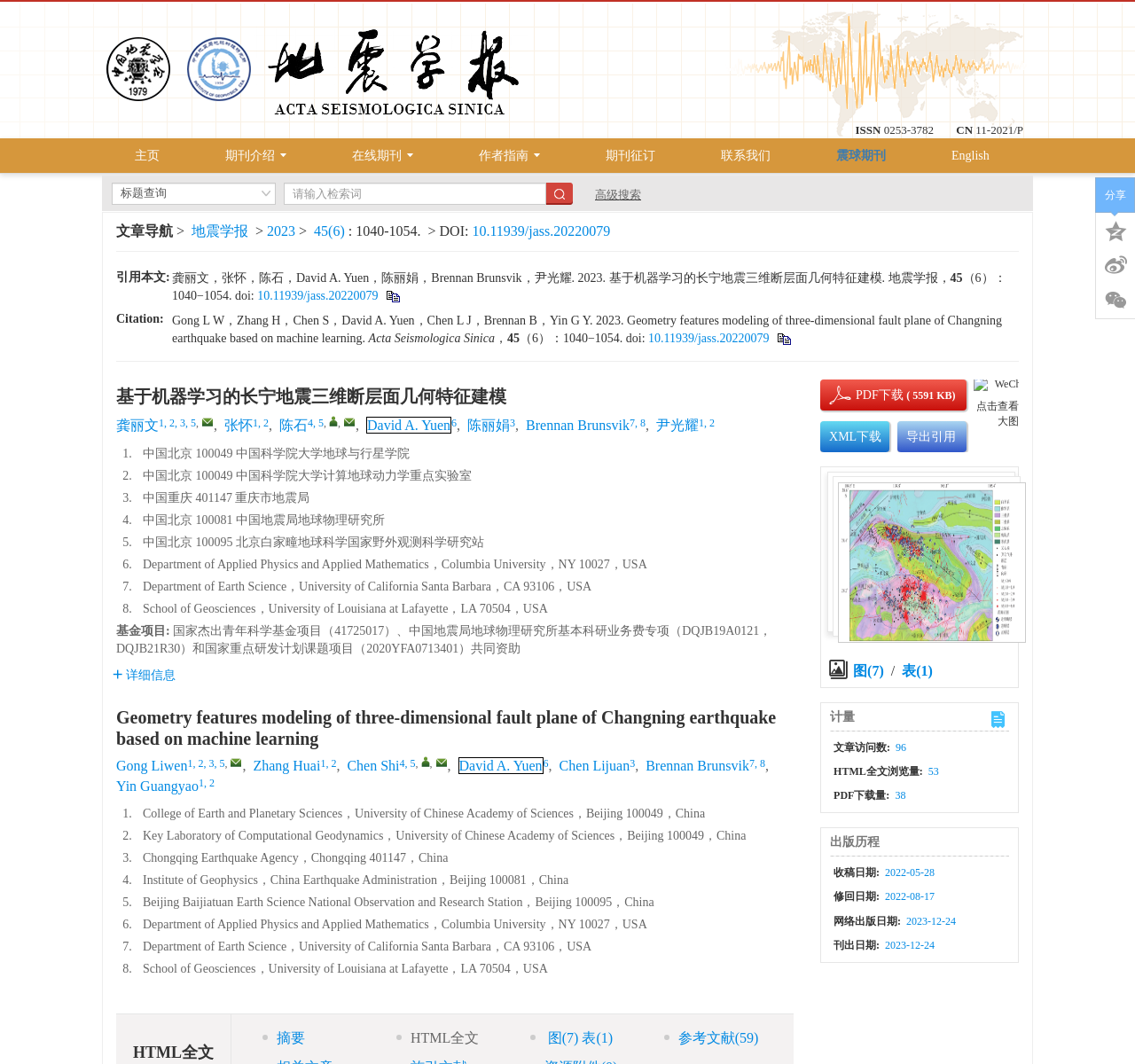Please reply to the following question with a single word or a short phrase:
What is the DOI of the article?

10.11939/jass.20220079